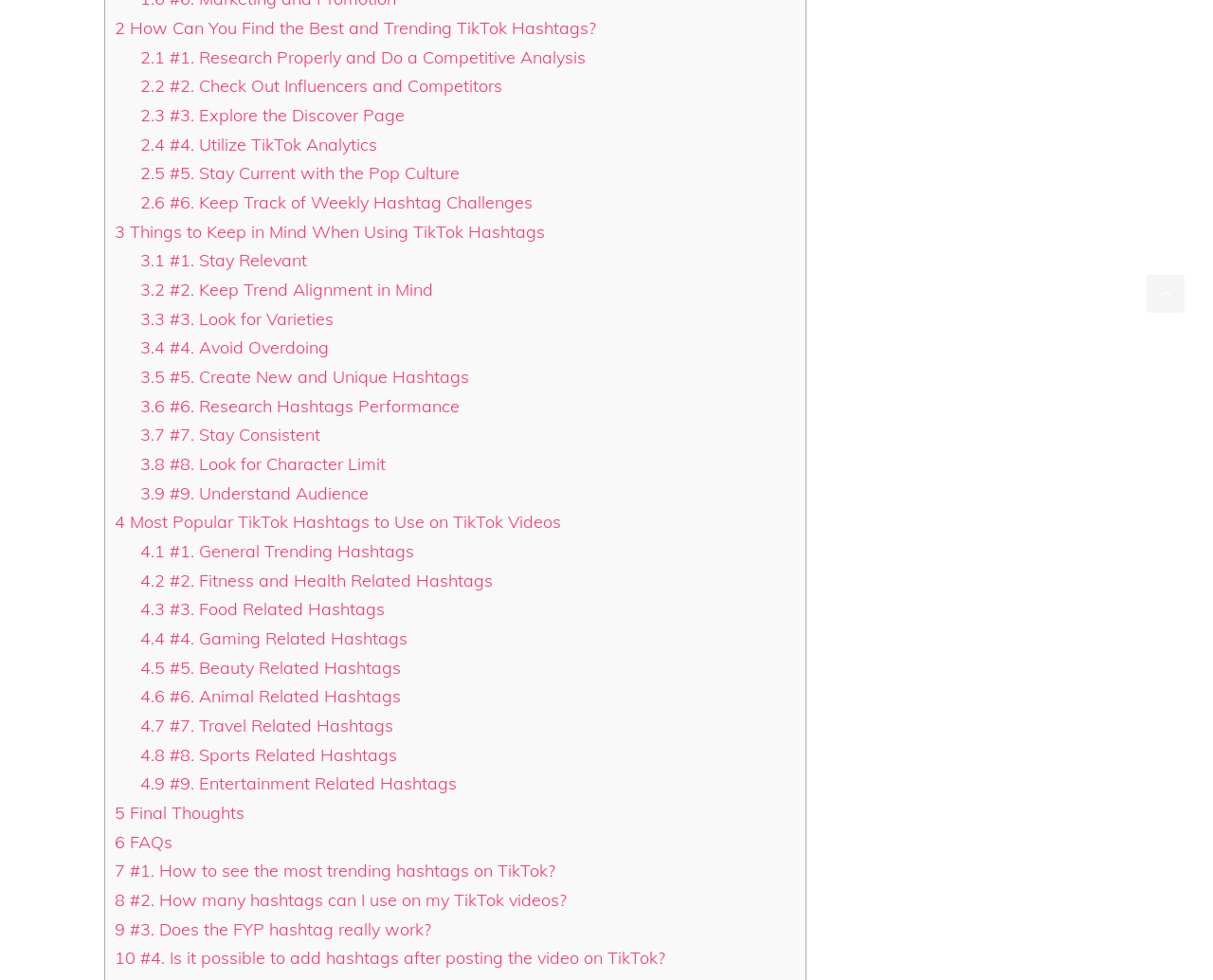Please identify the bounding box coordinates of the area that needs to be clicked to follow this instruction: "Call the phone number".

None